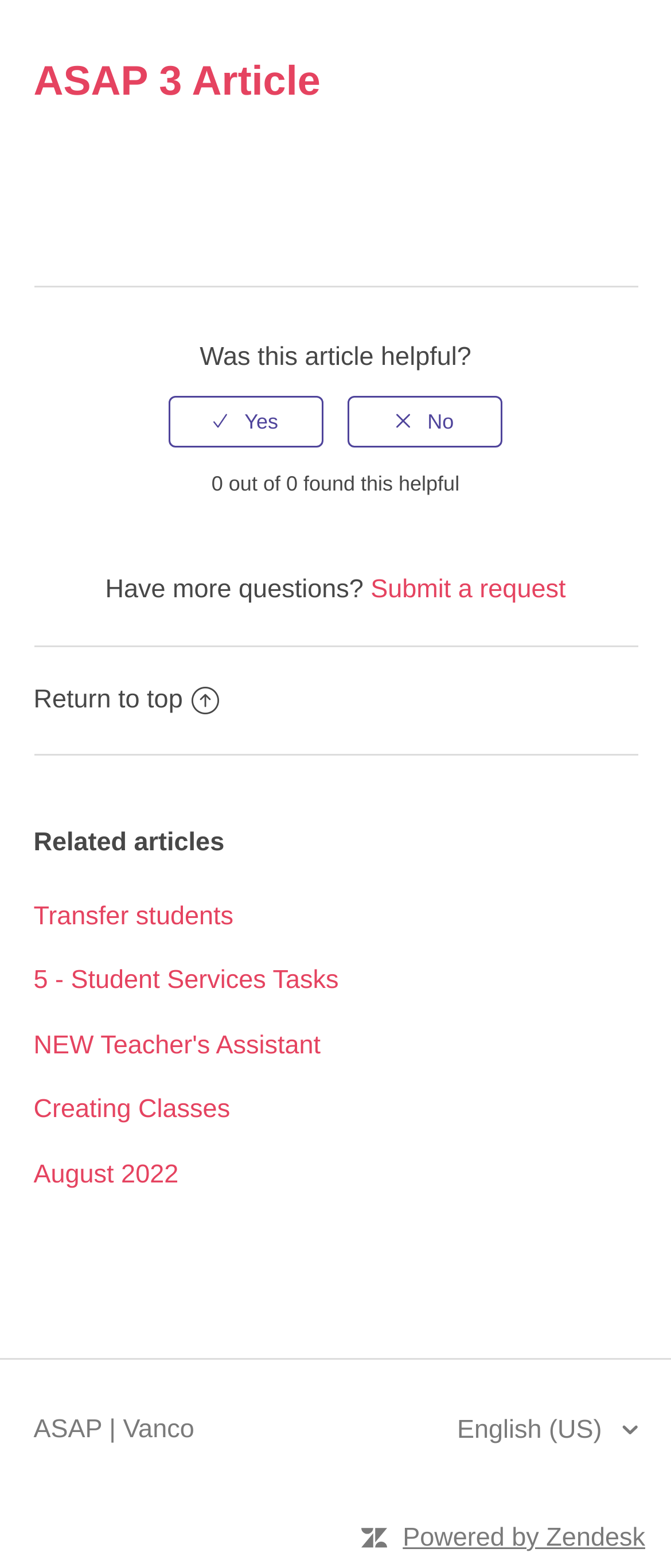Show the bounding box coordinates for the HTML element as described: "title="No"".

[0.518, 0.252, 0.749, 0.285]